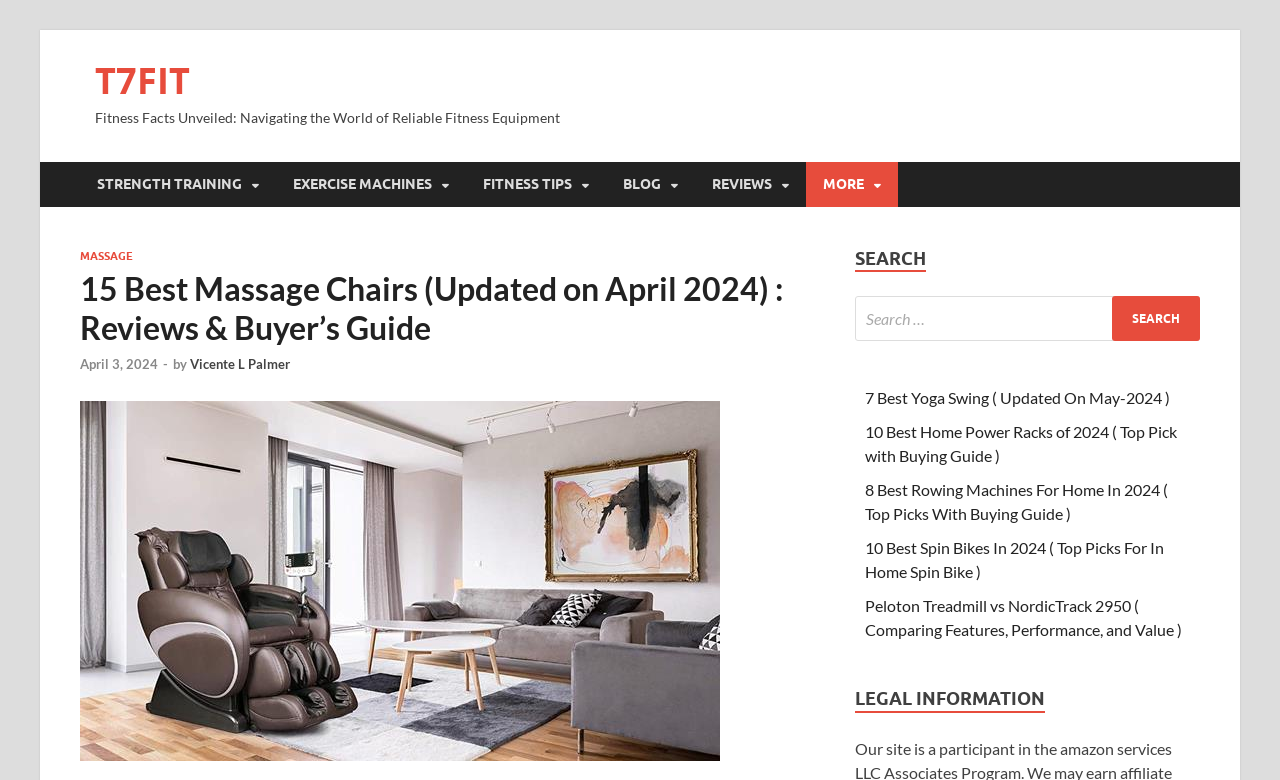Create a detailed summary of the webpage's content and design.

This webpage is a review and buyer's guide for massage chairs, with a focus on the top 15 models. At the top of the page, there is a navigation menu with links to various sections of the website, including strength training, exercise machines, fitness tips, blog, reviews, and more. Below the navigation menu, there is a header section with a title "15 Best Massage Chairs (Updated on April 2024) : Reviews & Buyer’s Guide" and a subtitle "Fitness Facts Unveiled: Navigating the World of Reliable Fitness Equipment".

On the left side of the page, there is a section with a heading "MASSAGE" and a link to the current page. Below this section, there is a heading with the title of the page, followed by the date "April 3, 2024" and the author's name "Vicente L Palmer".

The main content of the page is divided into sections, with a prominent image of a massage chair at the top. There are several links to related articles, including "7 Best Yoga Swing", "10 Best Home Power Racks of 2024", and "8 Best Rowing Machines For Home In 2024".

On the right side of the page, there is a search bar with a button labeled "Search". Below the search bar, there are several links to other articles, including "Peloton Treadmill vs NordicTrack 2950" and "10 Best Spin Bikes In 2024".

At the bottom of the page, there is a section with a heading "LEGAL INFORMATION".